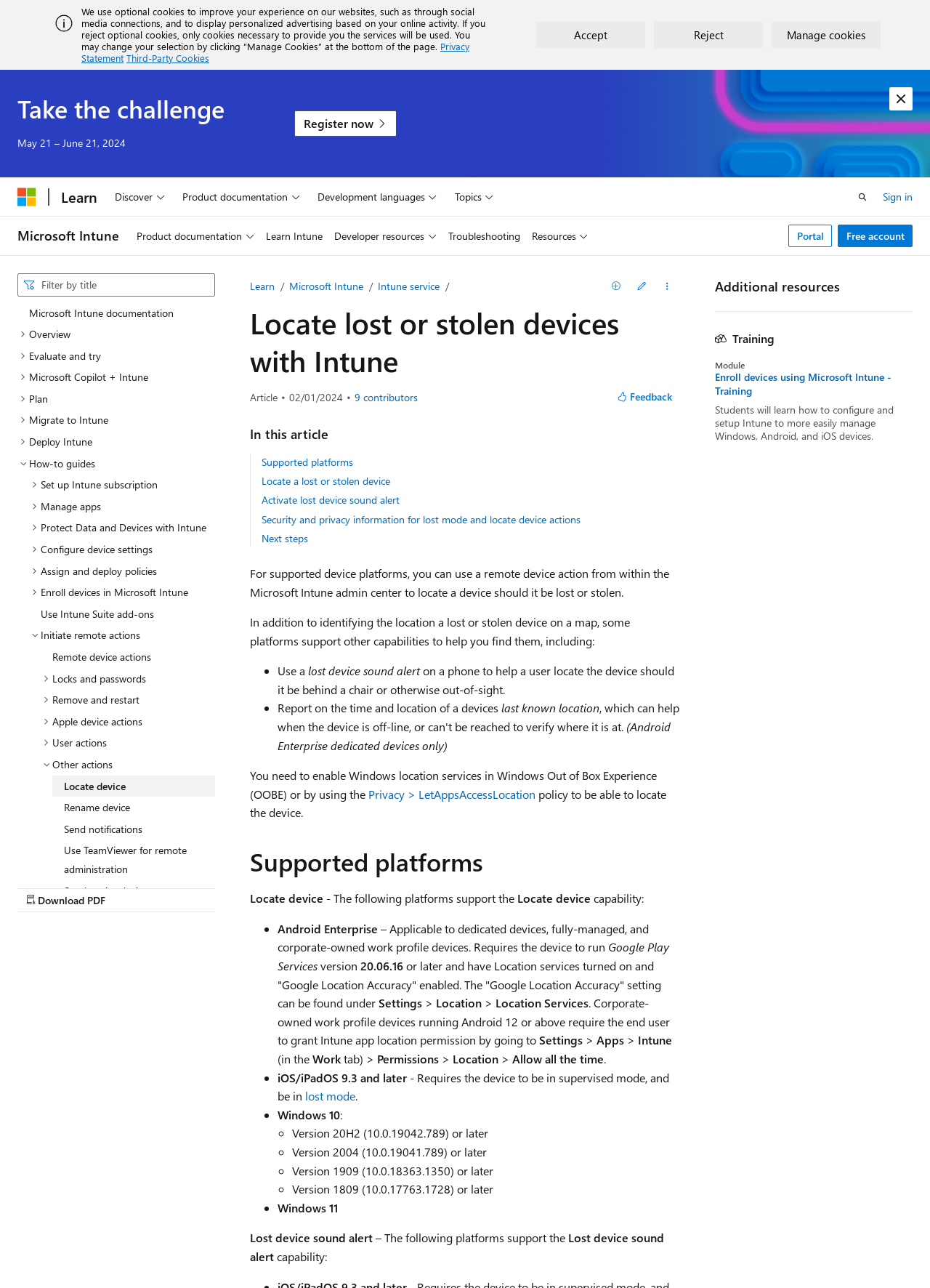What is the name of the button at the top right corner?
Examine the image closely and answer the question with as much detail as possible.

The button at the top right corner of the webpage is labeled 'Sign in', which suggests that users can log in to their Microsoft account or access a secure area of the website.